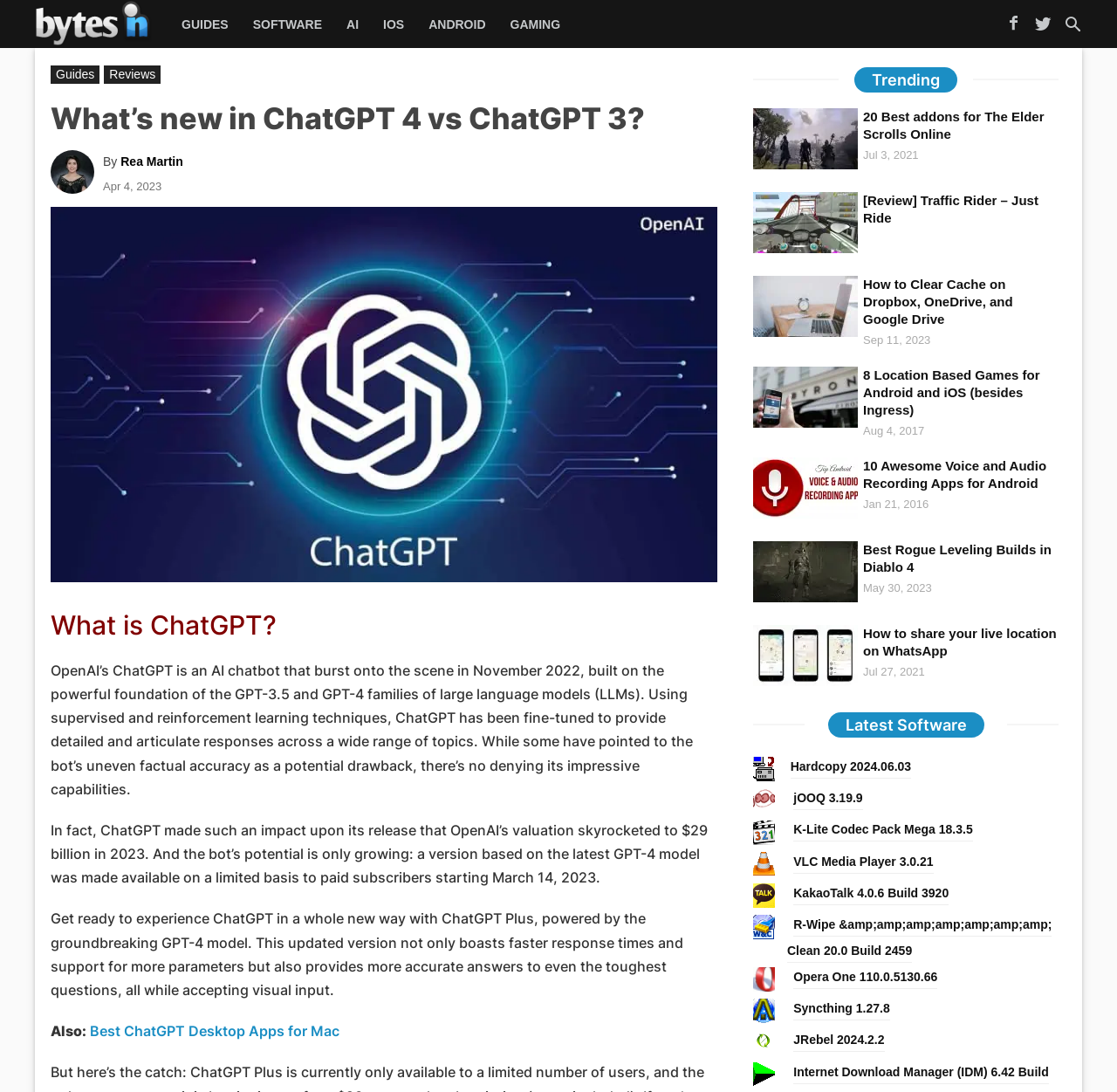Please reply to the following question with a single word or a short phrase:
What is the date of the article?

Apr 4, 2023